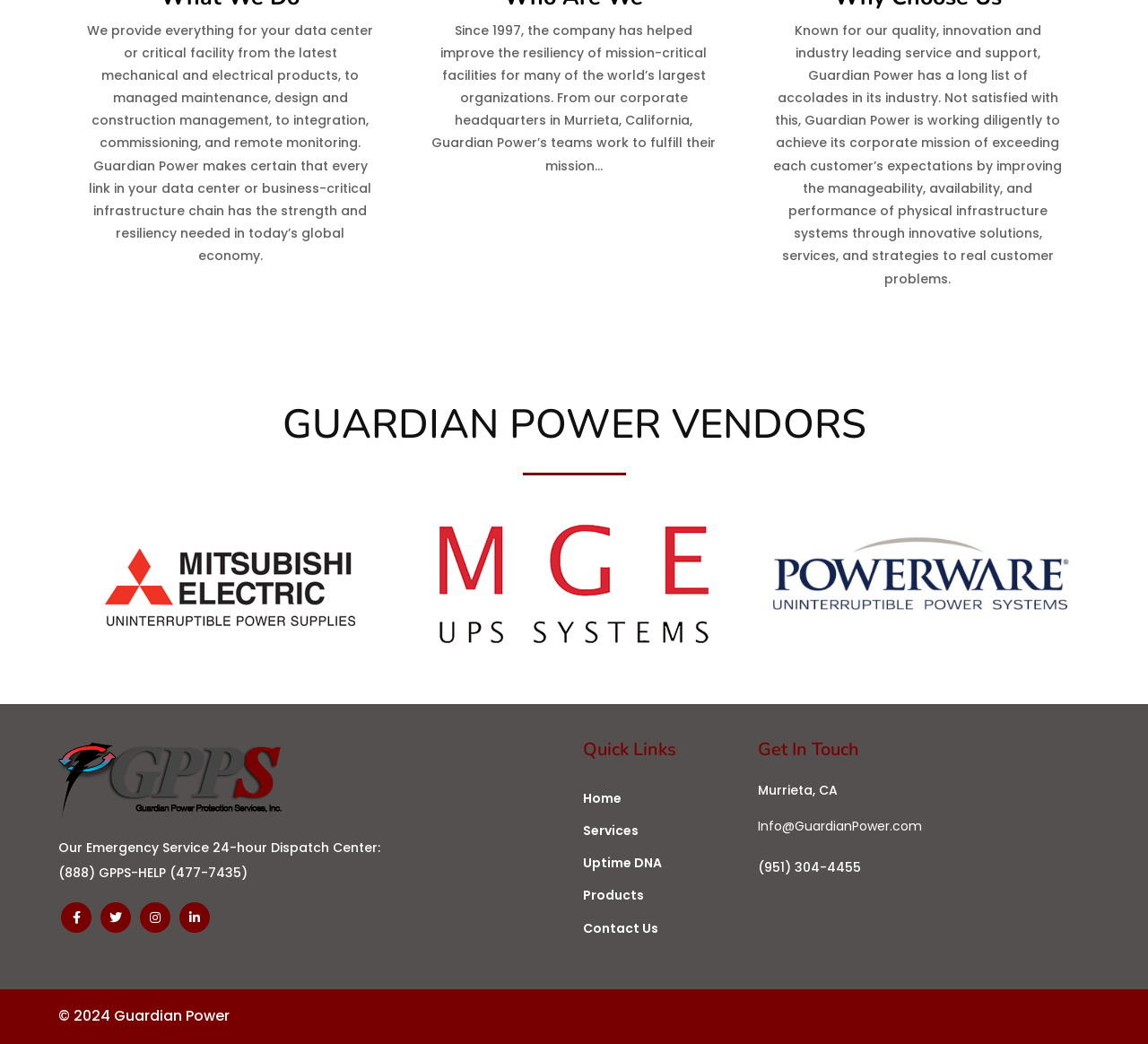Examine the image and give a thorough answer to the following question:
What does Guardian Power provide for data centers?

According to the StaticText element with ID 702, Guardian Power provides everything for data centers or critical facilities, including the latest mechanical and electrical products, managed maintenance, design and construction management, integration, commissioning, and remote monitoring.